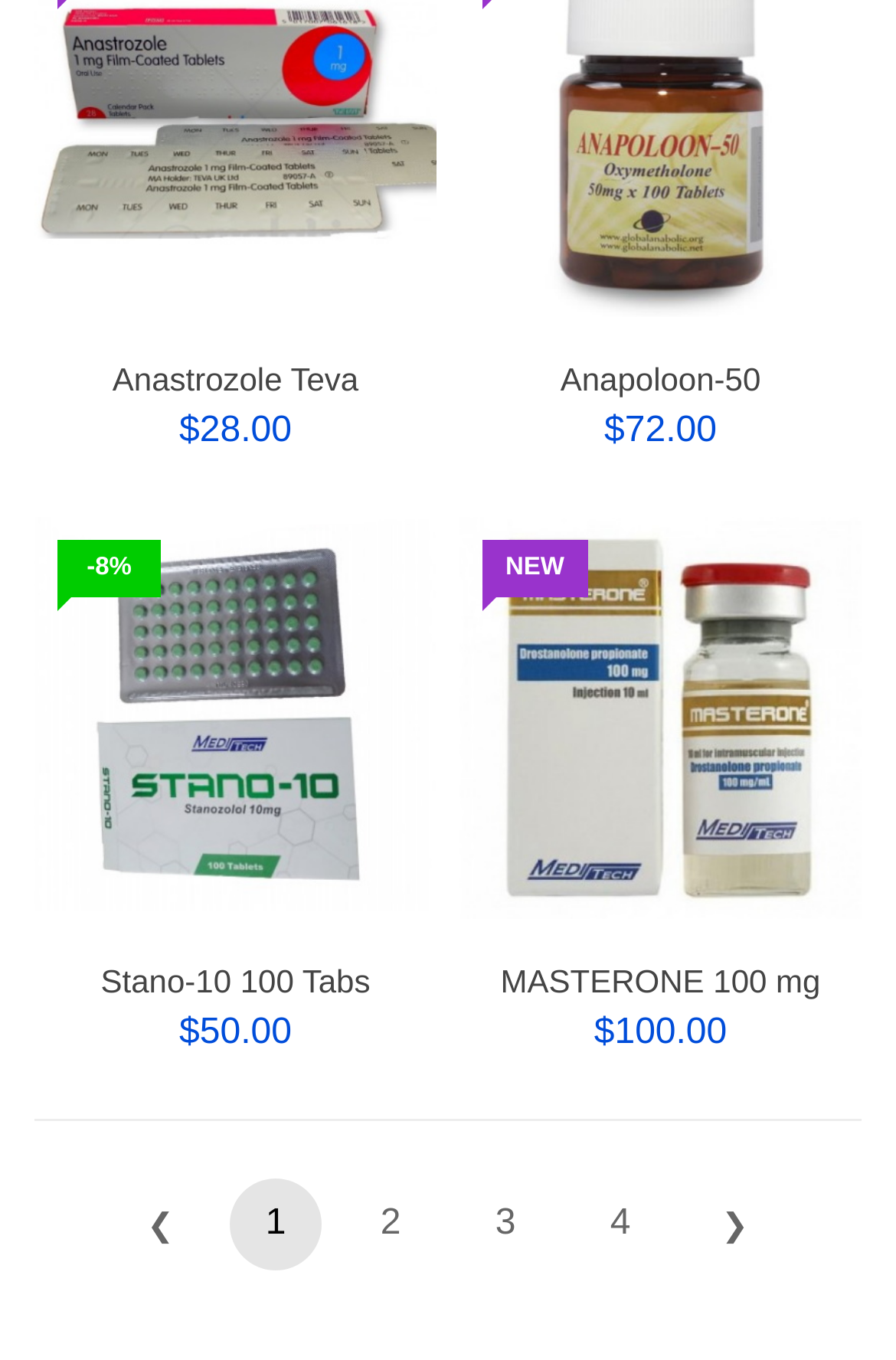Identify the bounding box coordinates of the region that needs to be clicked to carry out this instruction: "check Stano-10 by Meditech". Provide these coordinates as four float numbers ranging from 0 to 1, i.e., [left, top, right, bottom].

[0.038, 0.512, 0.487, 0.539]